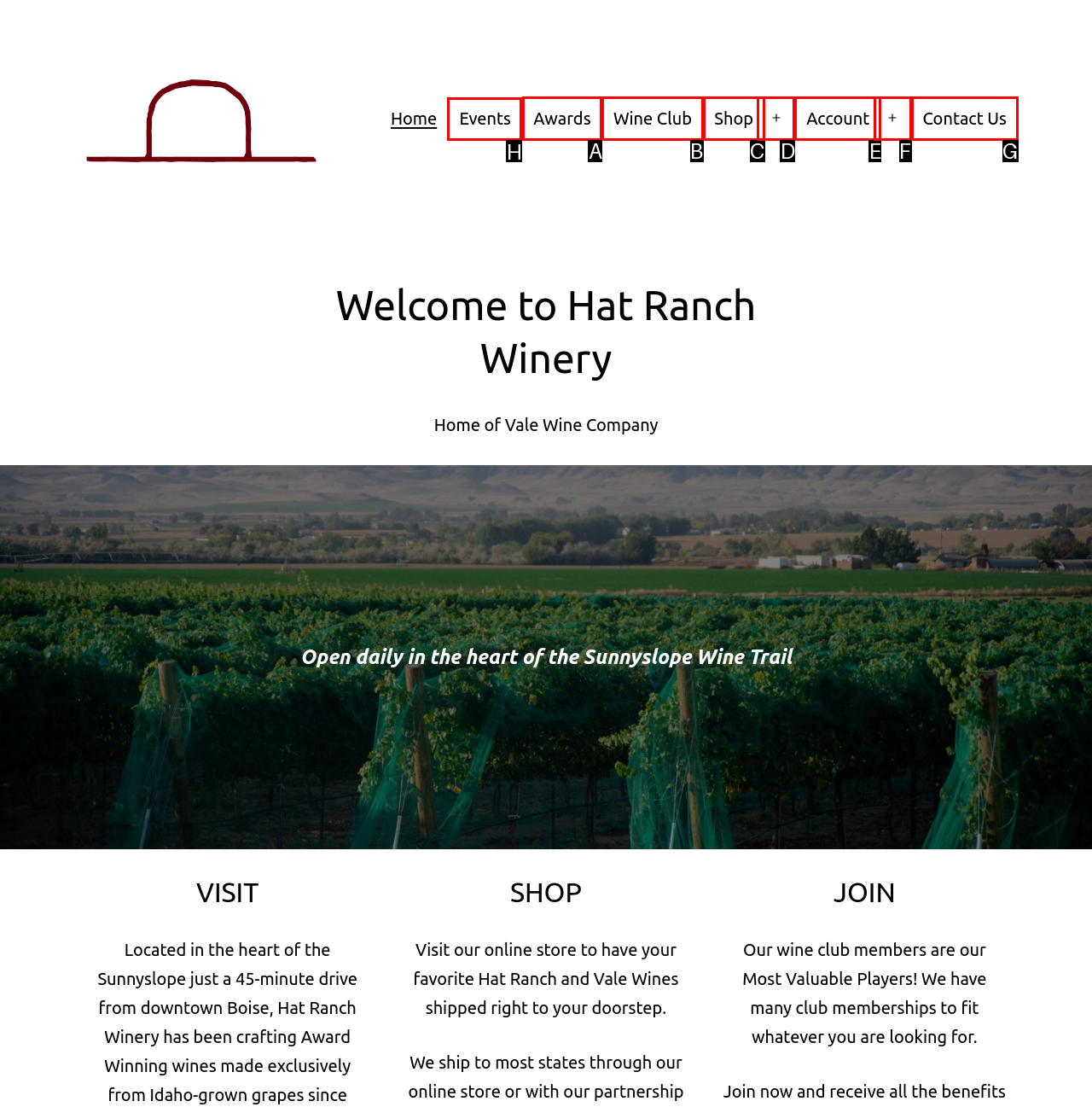Identify the letter of the UI element needed to carry out the task: Go to Events
Reply with the letter of the chosen option.

H